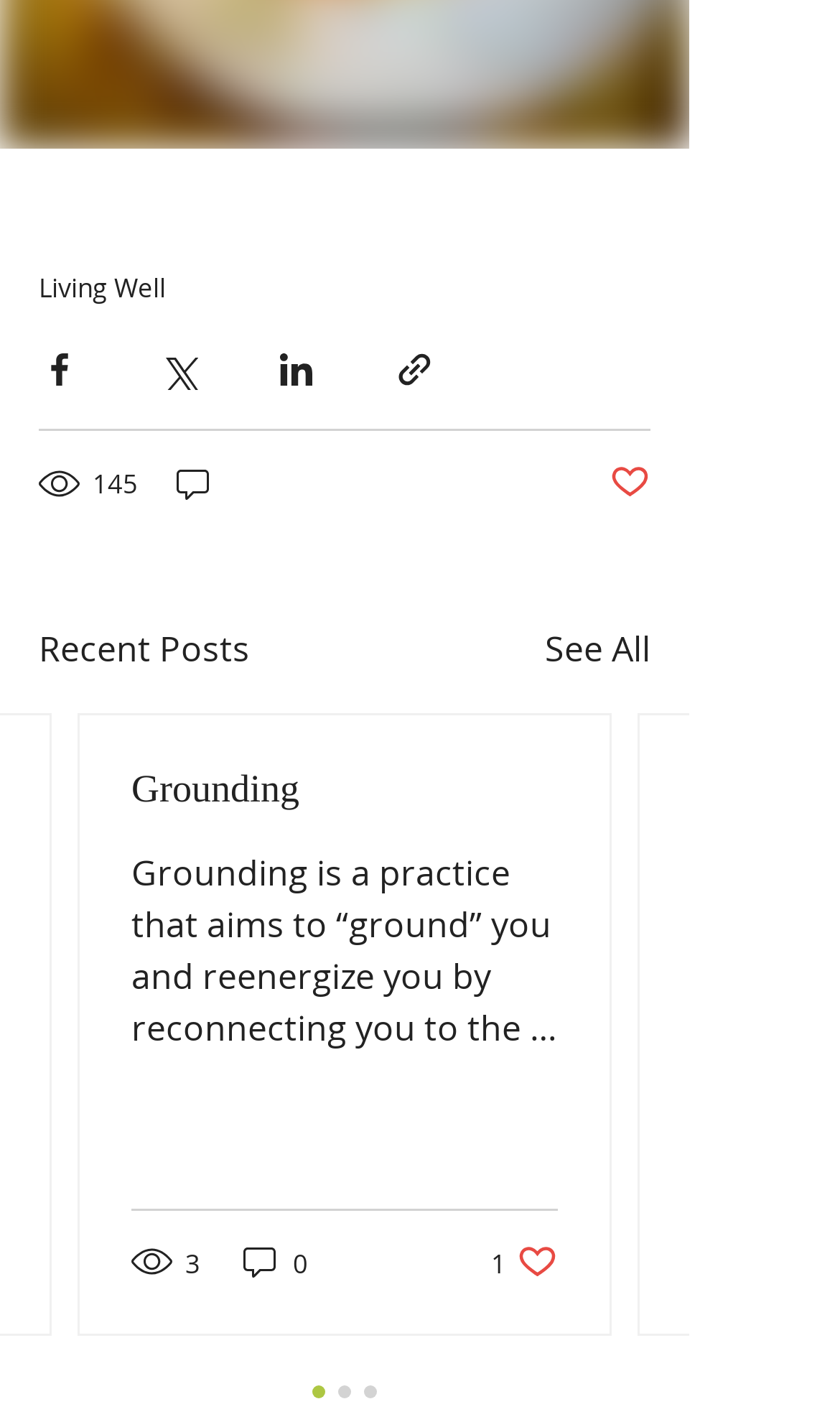Pinpoint the bounding box coordinates of the element you need to click to execute the following instruction: "View the 'Recent Posts'". The bounding box should be represented by four float numbers between 0 and 1, in the format [left, top, right, bottom].

[0.046, 0.438, 0.297, 0.475]